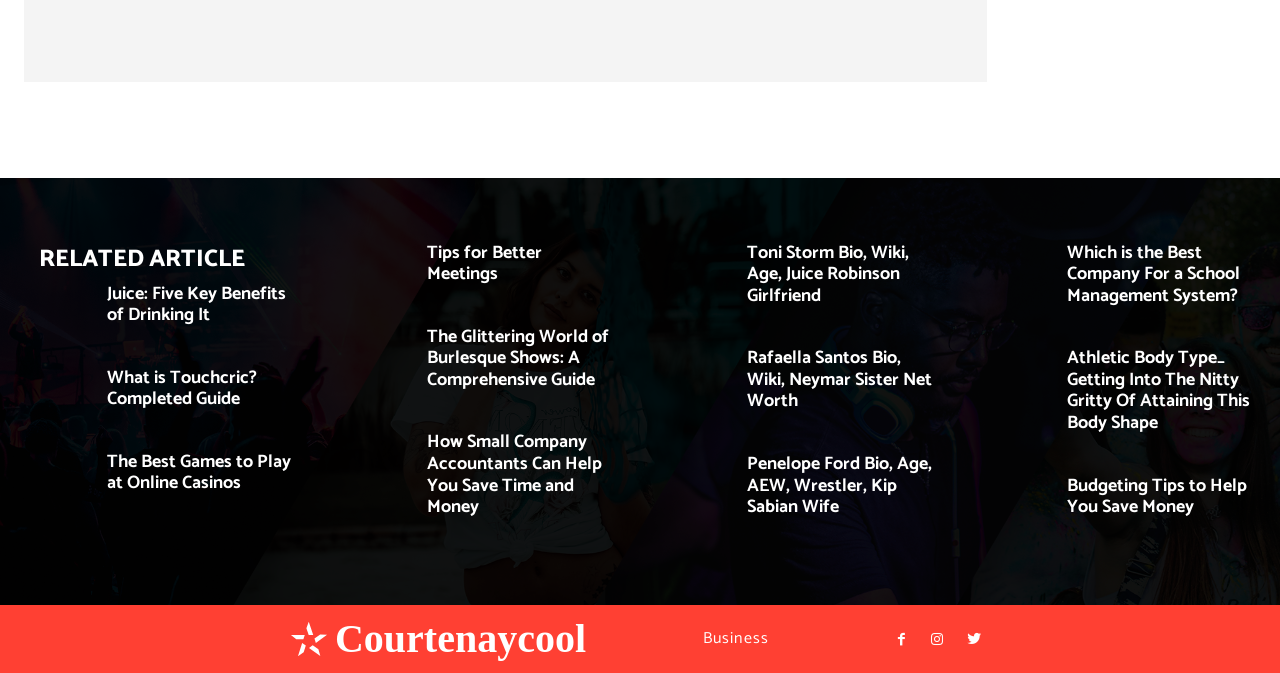Identify the bounding box coordinates for the UI element described as follows: What is Touchcric? Completed Guide. Use the format (top-left x, top-left y, bottom-right x, bottom-right y) and ensure all values are floating point numbers between 0 and 1.

[0.084, 0.539, 0.201, 0.616]